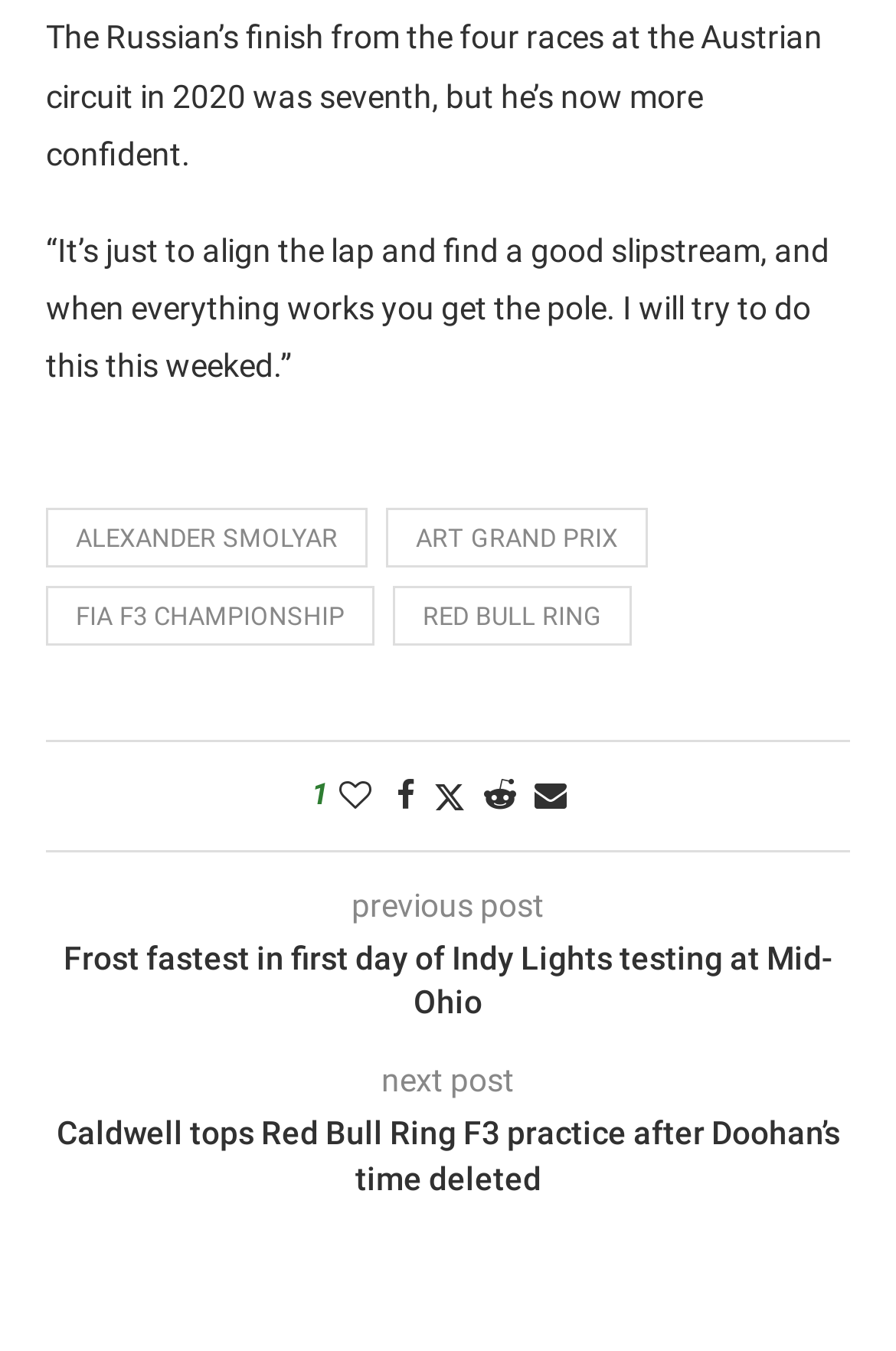Identify the bounding box coordinates for the element that needs to be clicked to fulfill this instruction: "View previous post". Provide the coordinates in the format of four float numbers between 0 and 1: [left, top, right, bottom].

[0.392, 0.656, 0.608, 0.683]